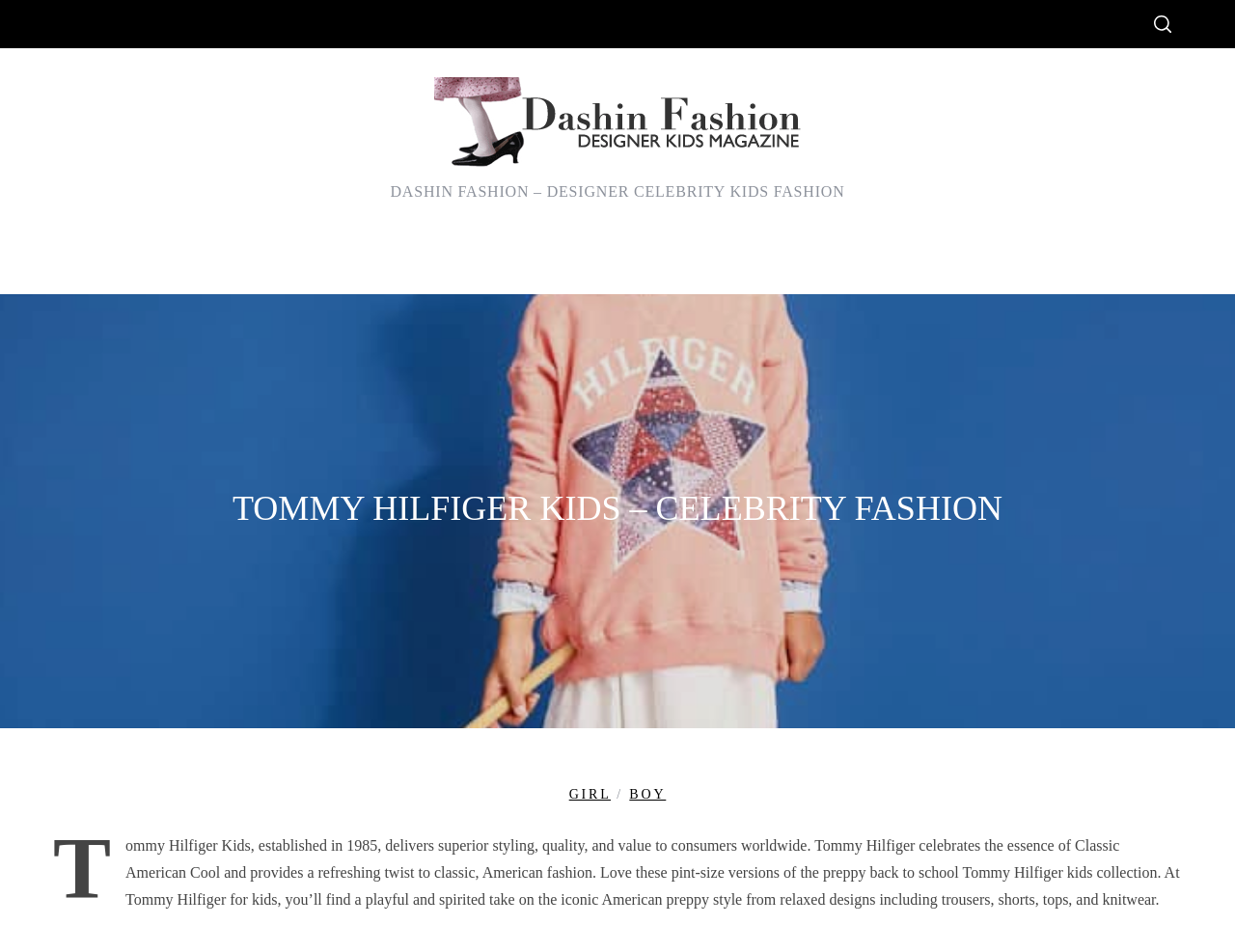Identify the bounding box coordinates for the region to click in order to carry out this instruction: "Click on the 'SALE' link". Provide the coordinates using four float numbers between 0 and 1, formatted as [left, top, right, bottom].

[0.186, 0.247, 0.25, 0.306]